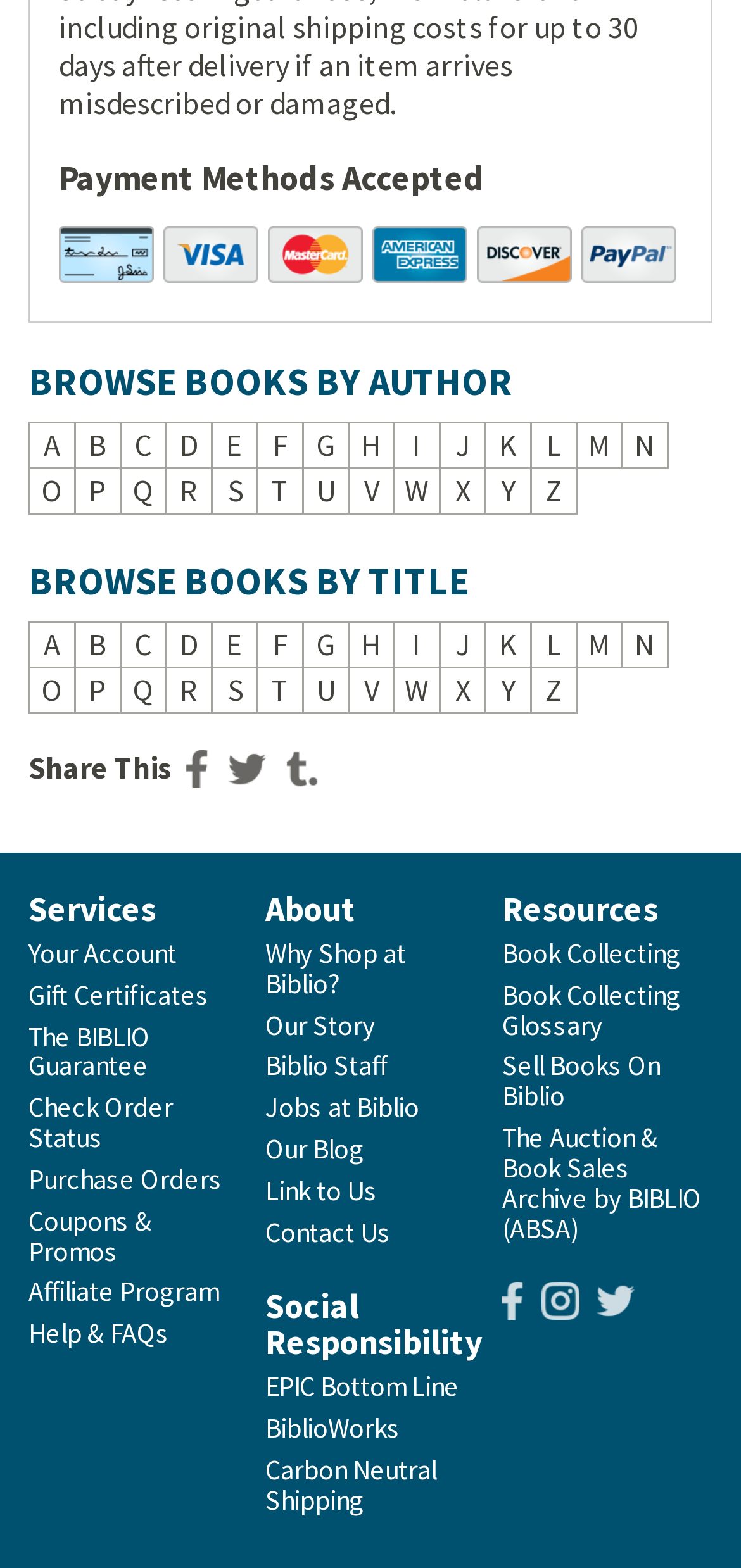Identify the bounding box coordinates of the region that should be clicked to execute the following instruction: "Learn about Biblio's story".

[0.358, 0.643, 0.507, 0.664]